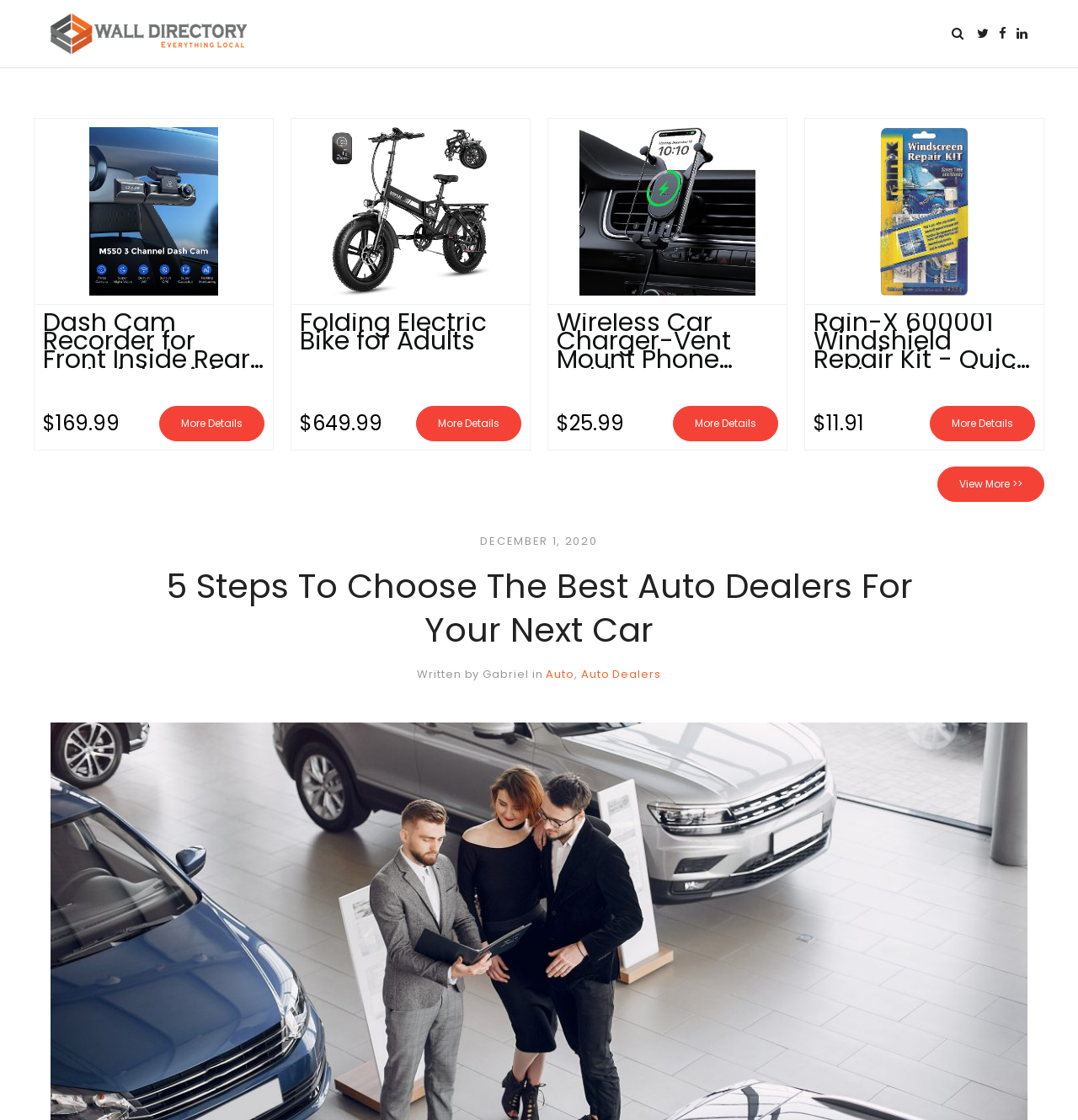Who wrote the article '5 Steps To Choose The Best Auto Dealers For Your Next Car'?
Answer the question with a single word or phrase derived from the image.

Gabriel